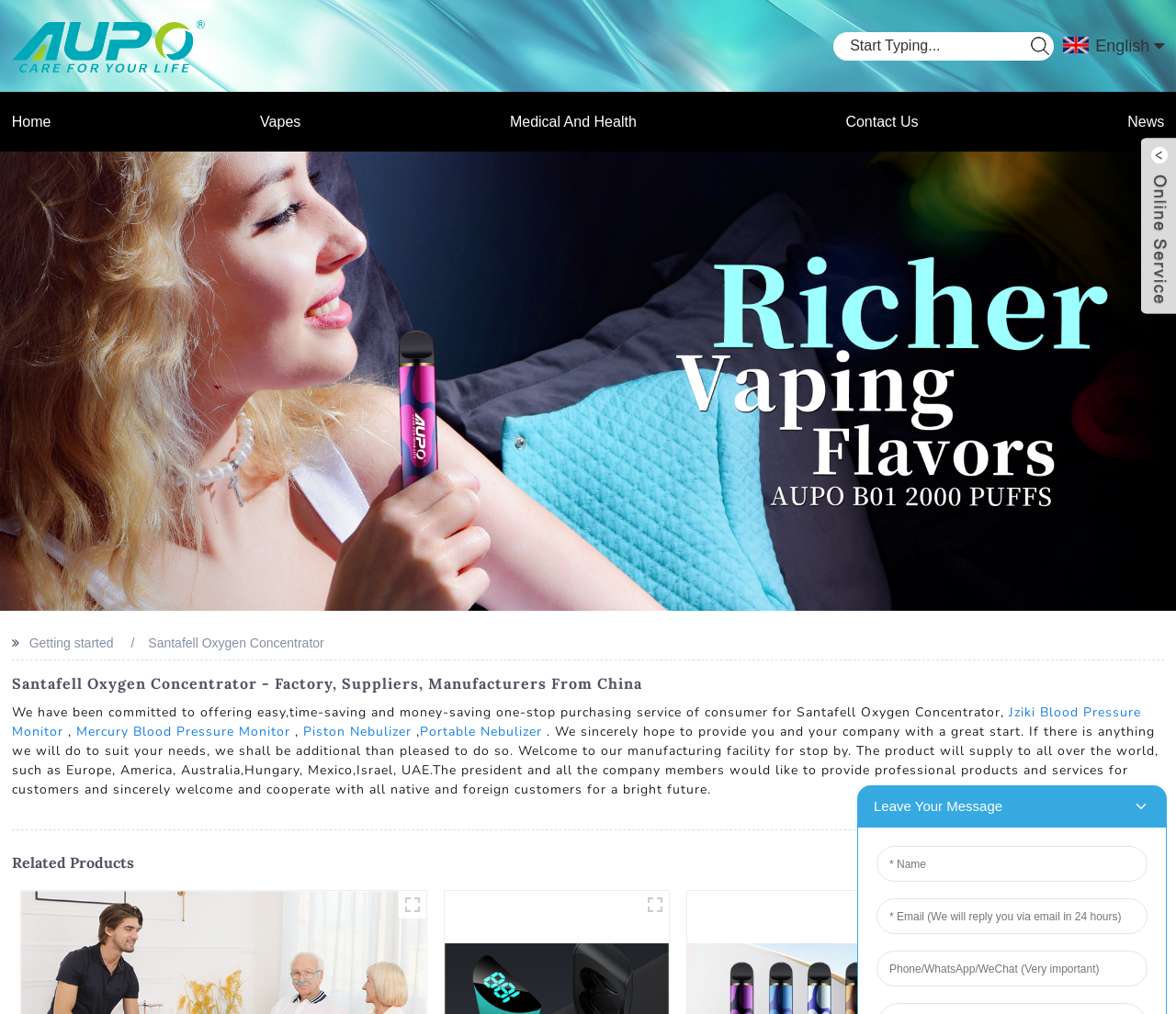Write an elaborate caption that captures the essence of the webpage.

The webpage appears to be a manufacturer's website, specifically showcasing Santafell Oxygen Concentrators. At the top left corner, there is a logo image with a link to the homepage. Next to the logo, there is a search bar with a placeholder text "Start Typing..." and a button to the right of it. 

On the top right corner, there is a language selection link with the current language set to English. Below the top section, there is a navigation menu with links to different pages, including Home, Vapes, Medical and Health, Contact Us, and News.

The main content section starts with a heading that reads "Santafell Oxygen Concentrator - Factory, Suppliers, Manufacturers From China". Below the heading, there is a brief introduction to the company, stating their commitment to providing easy, time-saving, and money-saving one-stop purchasing services.

The introduction is followed by a list of related products, including Jziki Blood Pressure Monitor, Mercury Blood Pressure Monitor, Piston Nebulizer, Portable Nebulizer, and more. Each product is represented by a link.

Further down the page, there is a section titled "Related Products" with links to Oxygen Concentrator, Bluetooth Earphone, 650X500 2000, Thermometer, and more. 

At the bottom of the page, there is a banner image that spans the entire width of the page, with a link to "网站滚动广告psd2".